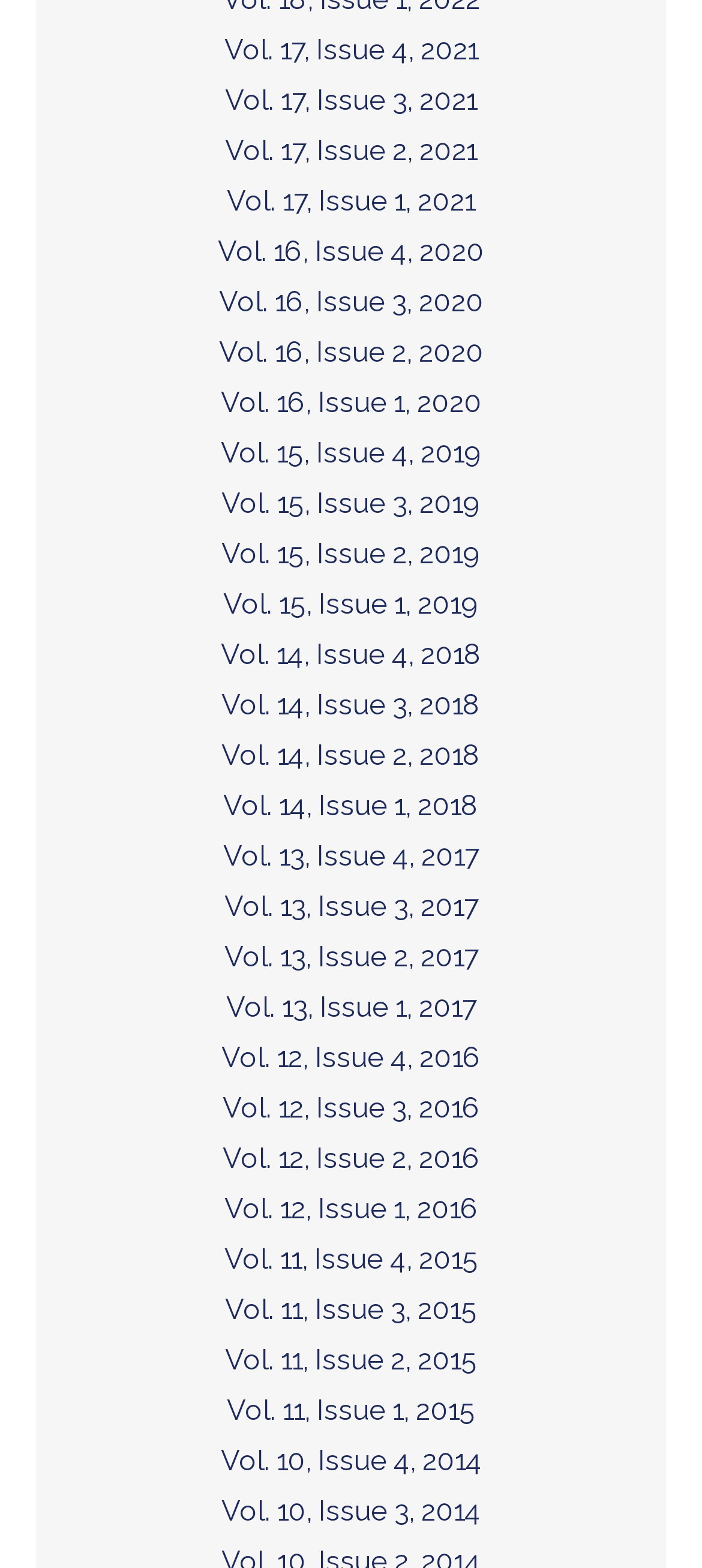Please specify the coordinates of the bounding box for the element that should be clicked to carry out this instruction: "read Vol. 11, Issue 3, 2015". The coordinates must be four float numbers between 0 and 1, formatted as [left, top, right, bottom].

[0.077, 0.82, 0.923, 0.85]